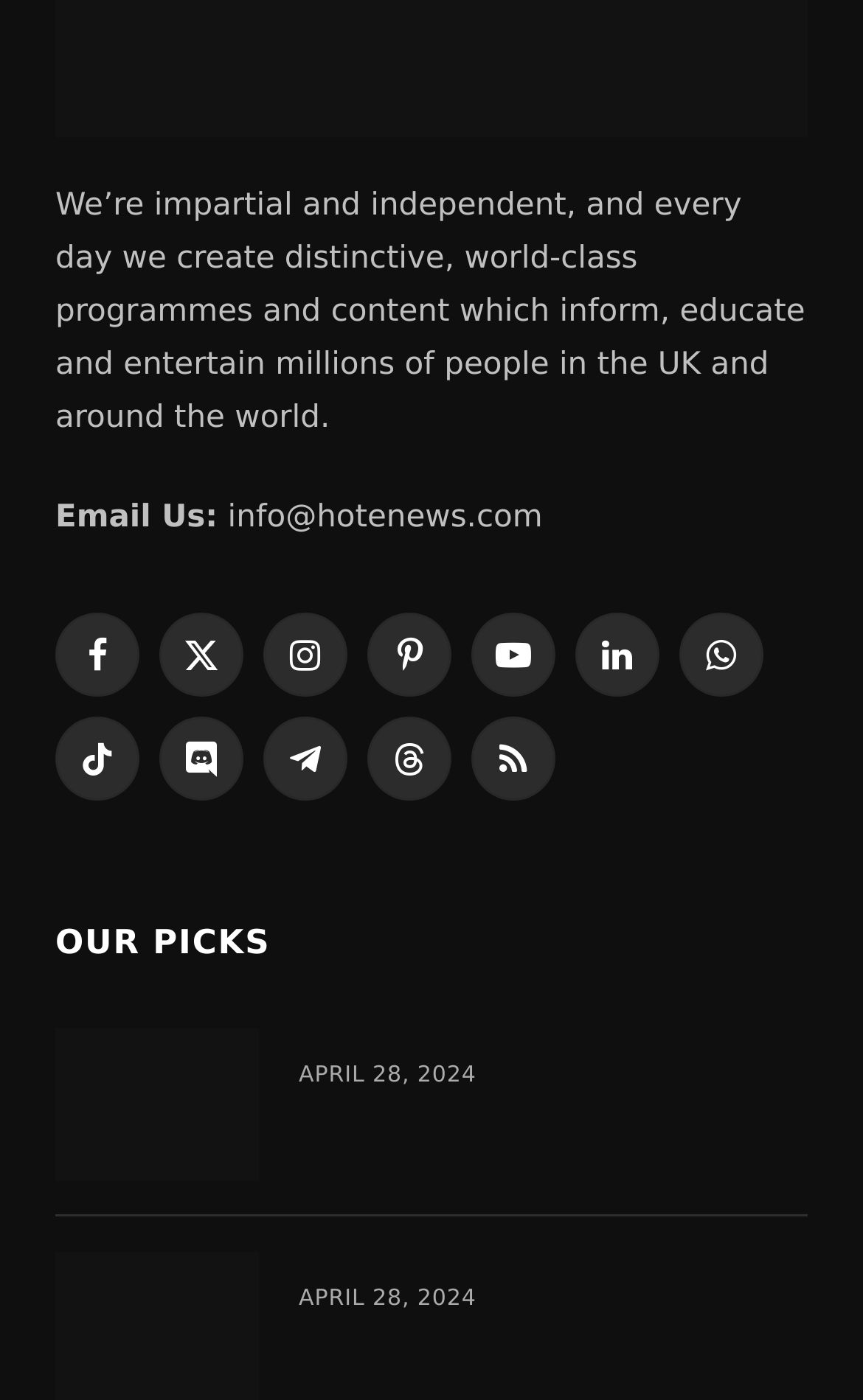Using the provided description: "Threads", find the bounding box coordinates of the corresponding UI element. The output should be four float numbers between 0 and 1, in the format [left, top, right, bottom].

[0.426, 0.512, 0.523, 0.572]